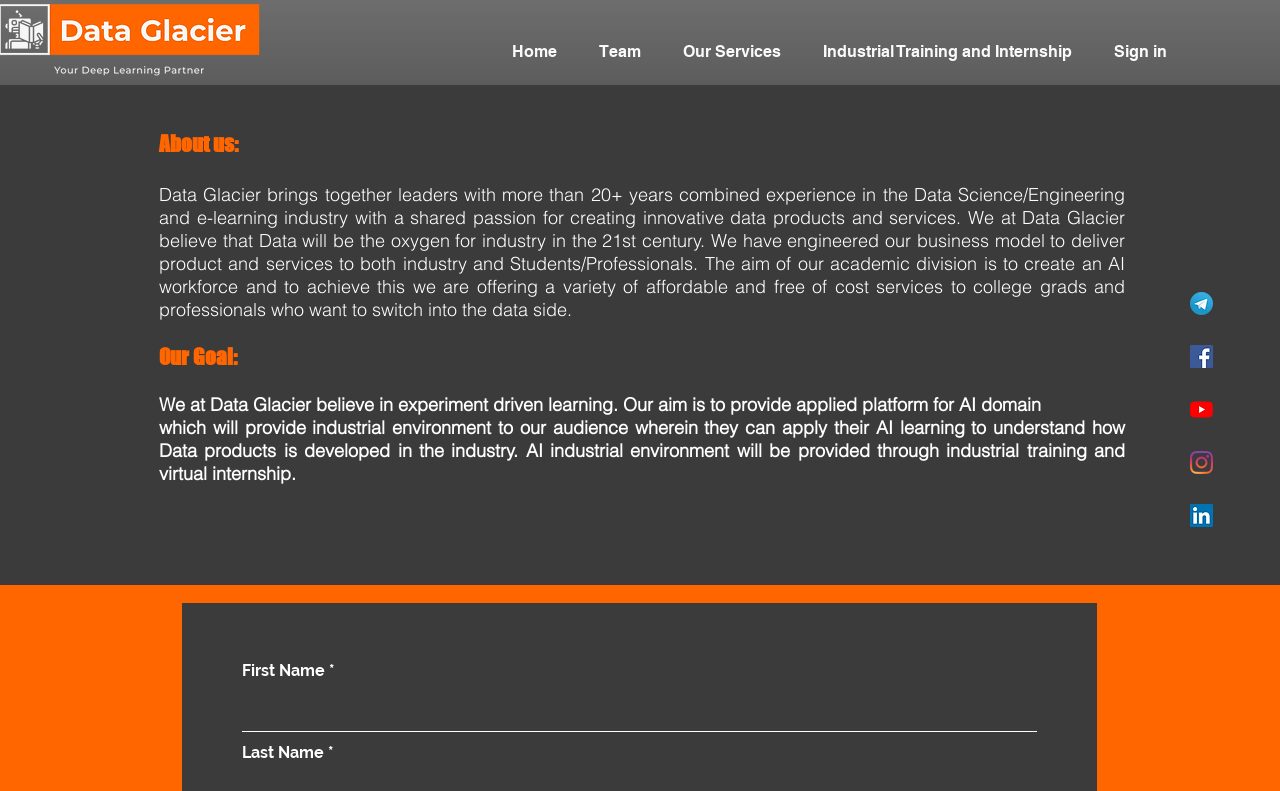Give an in-depth explanation of the webpage layout and content.

The webpage is about Data Glacier, a company that brings together leaders with extensive experience in data science, engineering, and e-learning. The page has a social media section at the top right corner, featuring links to Telegram, Facebook, YouTube, Instagram, and LinkedIn, each accompanied by an image.

Below the social media section, there is a navigation menu with links to Home, Team, Our Services, Industrial Training and Internship, and Sign in.

The main content of the page is divided into sections. The first section has a heading "About us:" followed by a paragraph describing the company's mission and goals. The text explains that Data Glacier aims to create innovative data products and services, and believes that data will be essential for industries in the 21st century.

The next section has a heading "Our Goal:" followed by a description of the company's approach to learning, which is experiment-driven and focused on providing an applied platform for AI domain.

There is a contact form at the bottom of the page, with fields for First Name and Last Name, and a required textbox for entering the first name. The contact form is headed by a "Contact Us" heading.